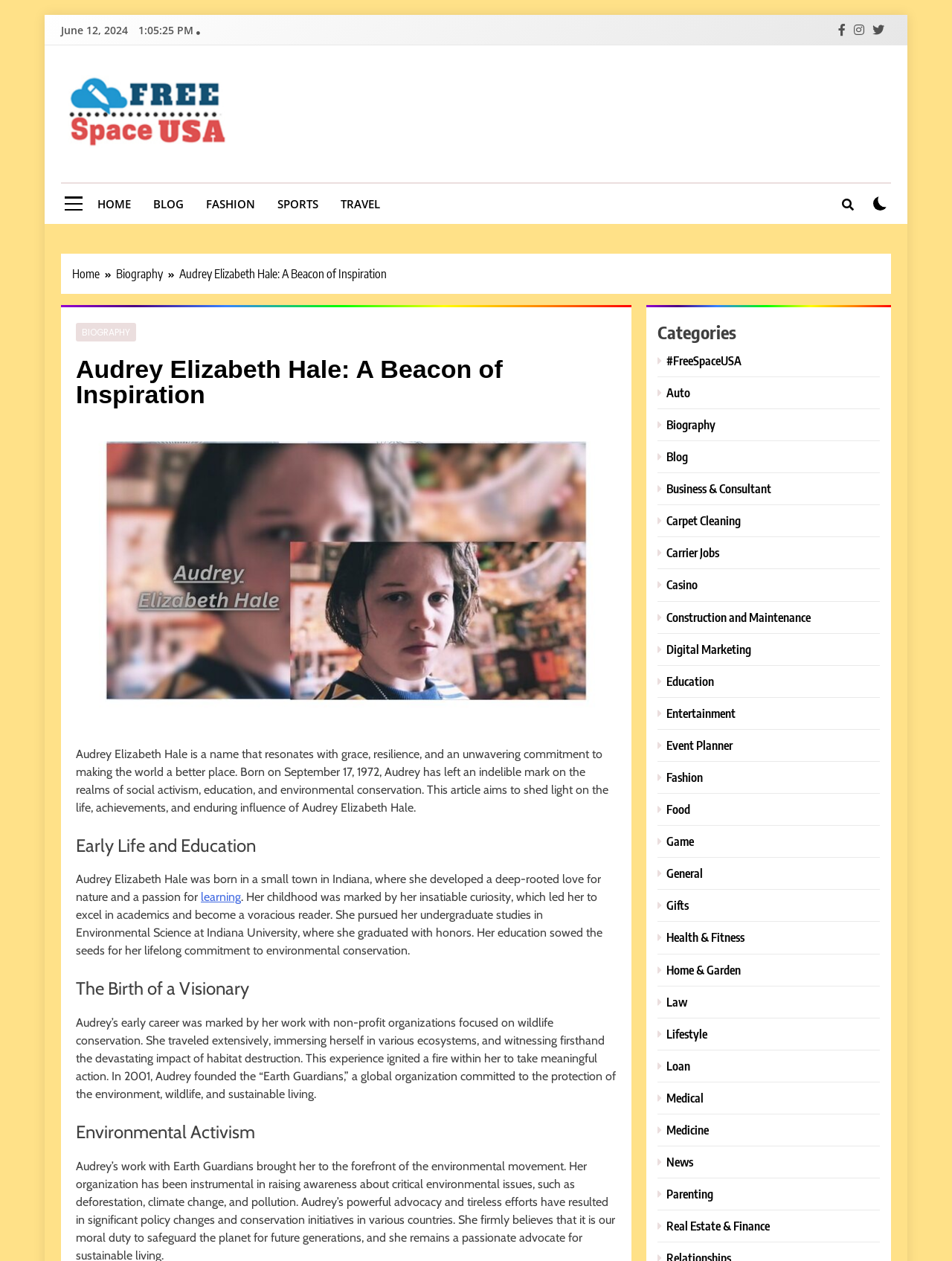Extract the primary header of the webpage and generate its text.

Audrey Elizabeth Hale: A Beacon of Inspiration